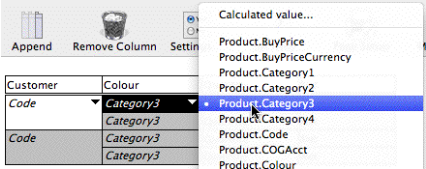What type of information is displayed in the table?
Respond to the question with a well-detailed and thorough answer.

The table displays customer information, including columns labeled 'Code' and 'Colour', alongside various categories that indicate different product classifications, suggesting that the software application is focused on analyzing and reporting customer-related data.